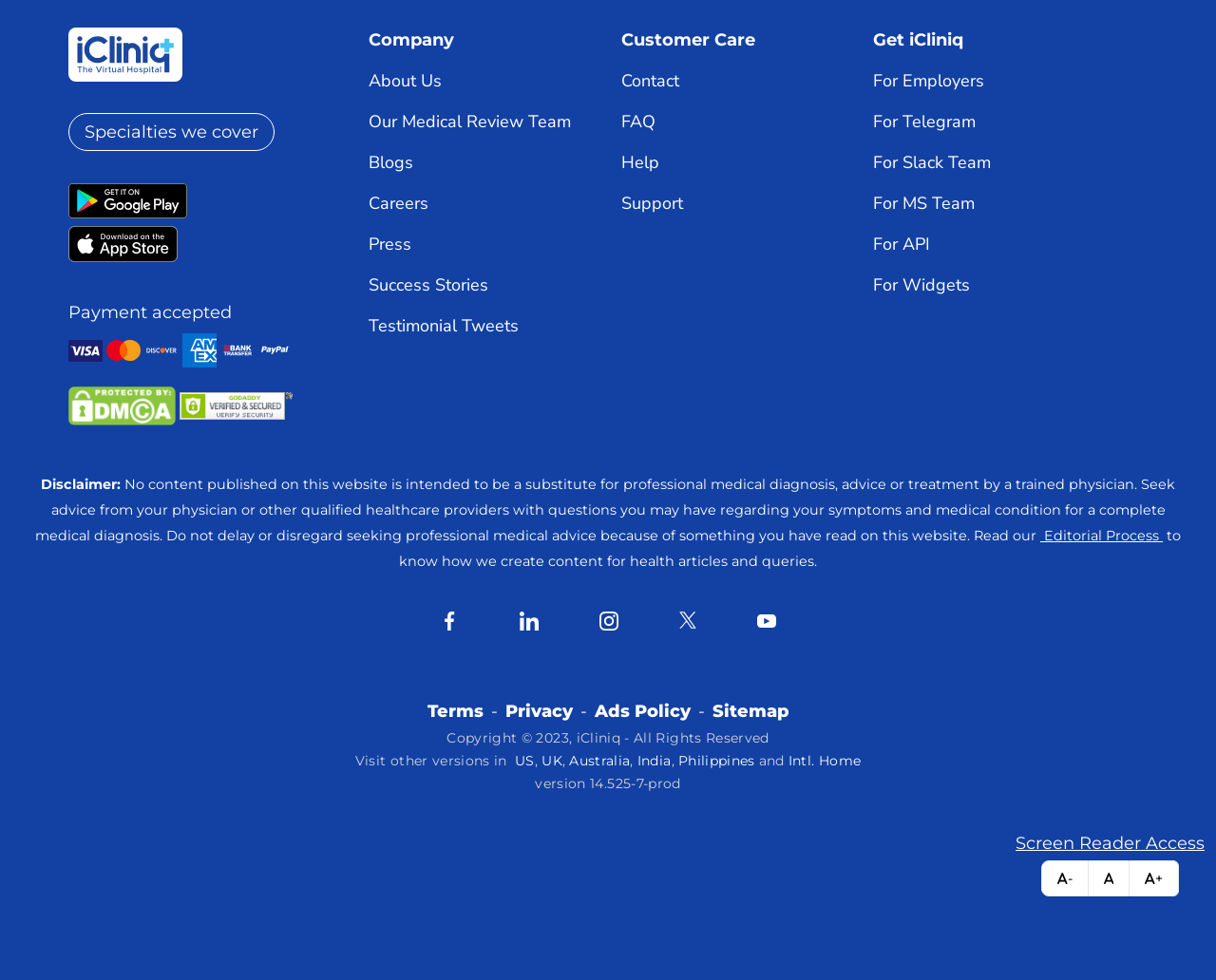Please identify the bounding box coordinates of the region to click in order to complete the given instruction: "Read the disclaimer". The coordinates should be four float numbers between 0 and 1, i.e., [left, top, right, bottom].

[0.034, 0.485, 0.099, 0.502]